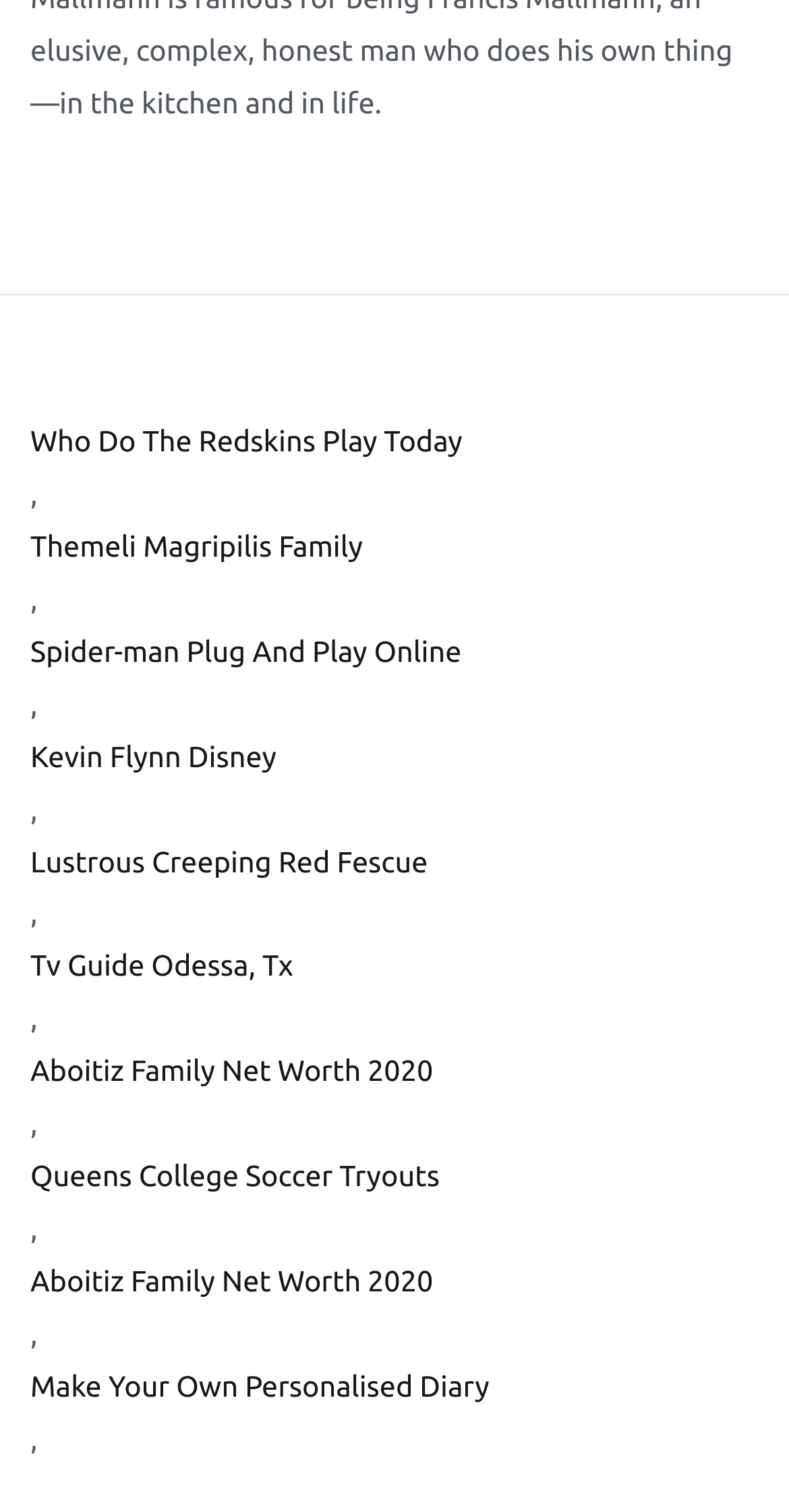What is the purpose of the commas on the webpage?
Please respond to the question with a detailed and well-explained answer.

The commas on the webpage are static text elements that appear between the links, suggesting that their purpose is to separate the links from each other.